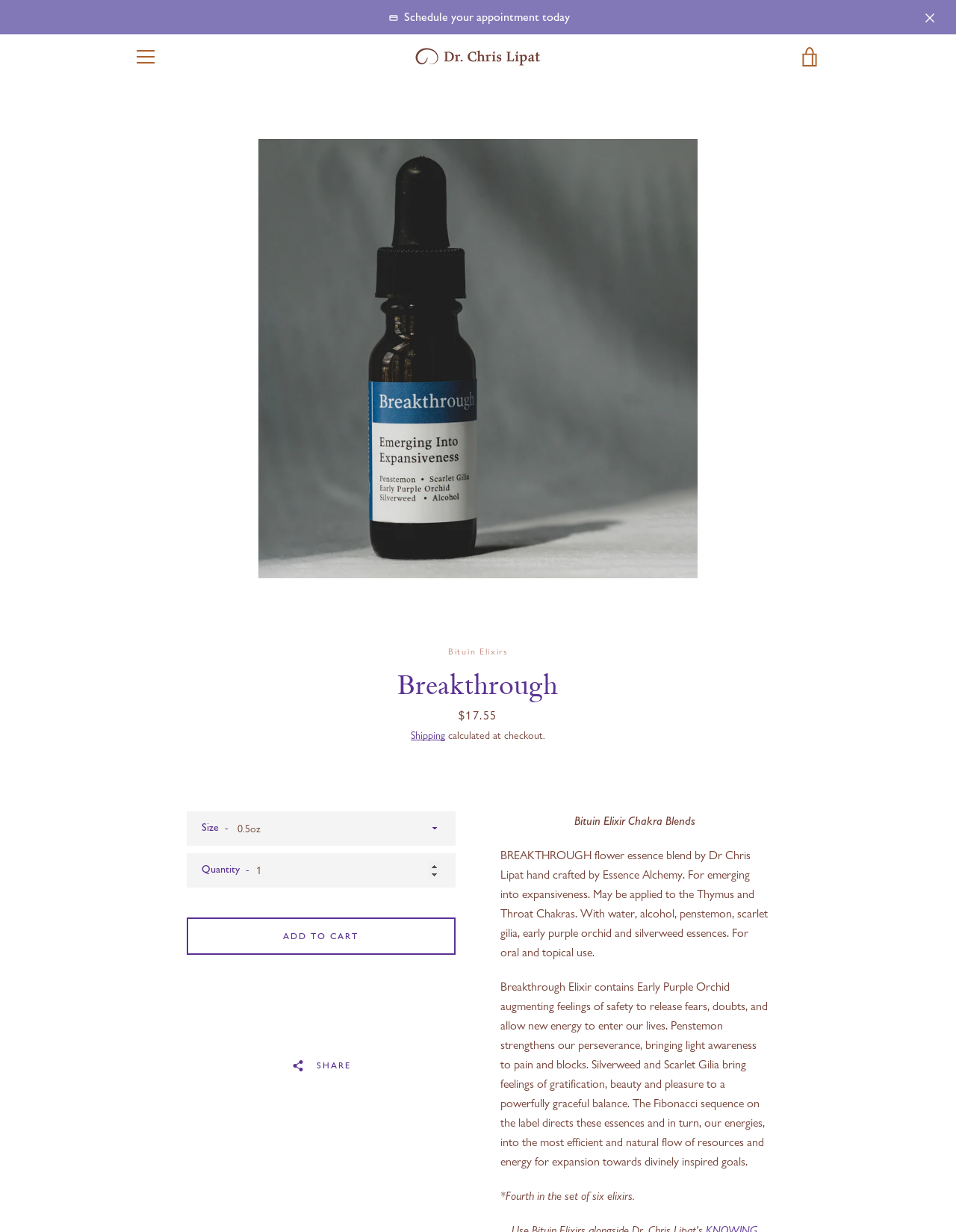Determine the bounding box coordinates of the element that should be clicked to execute the following command: "Schedule an appointment".

[0.0, 0.0, 1.0, 0.028]